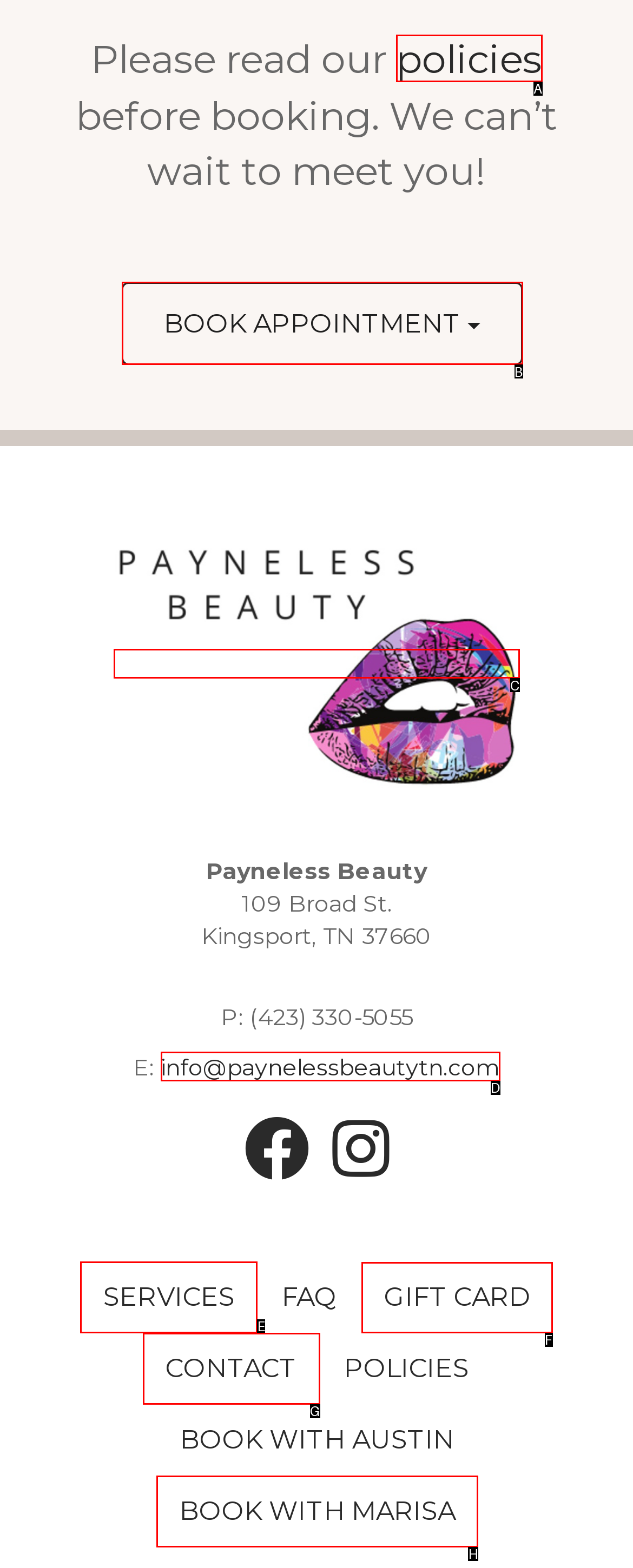Determine which HTML element I should select to execute the task: View the GIFT CARD page
Reply with the corresponding option's letter from the given choices directly.

F